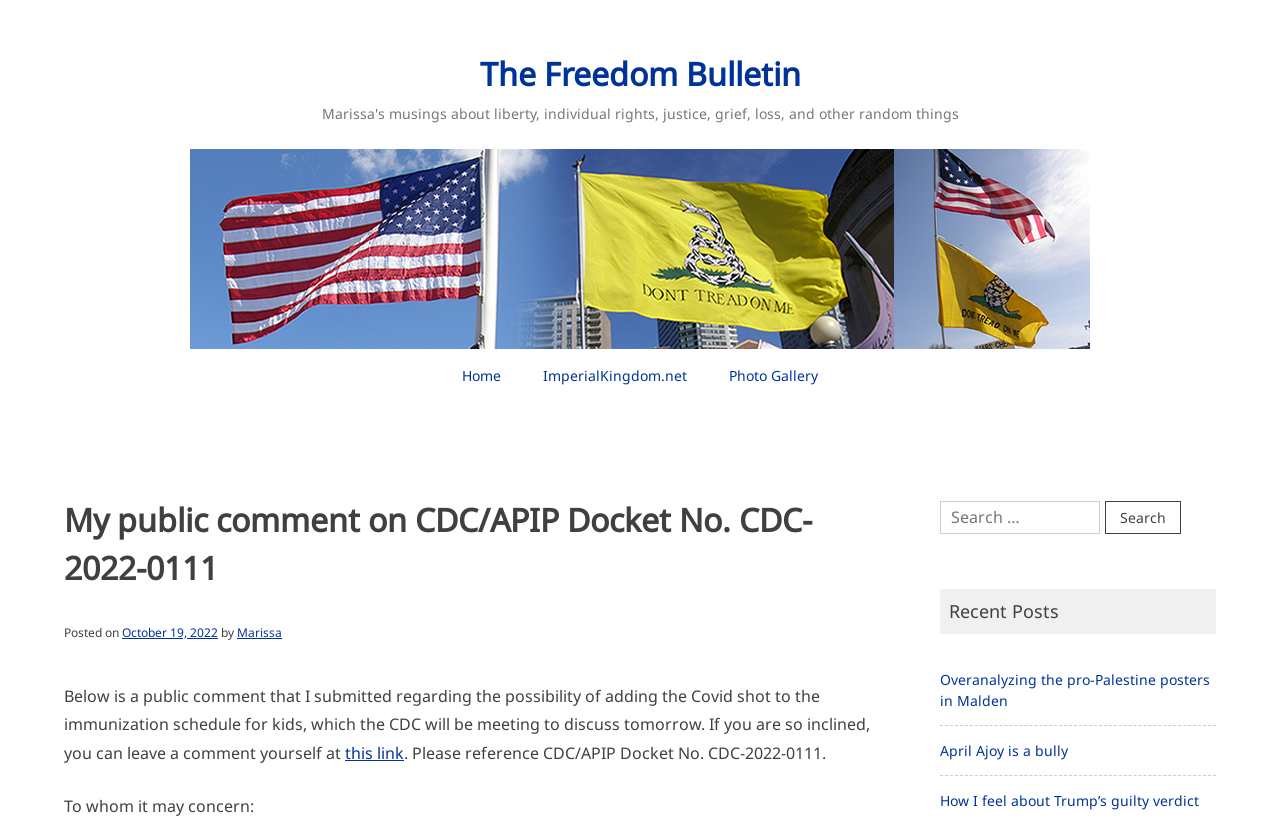What is the category of the recent posts?
With the help of the image, please provide a detailed response to the question.

I determined the answer by looking at the links under the 'Recent Posts' heading, which include topics such as 'Overanalyzing the pro-Palestine posters in Malden', 'April Ajoy is a bully', and 'How I feel about Trump’s guilty verdict', suggesting that the recent posts are about various topics.